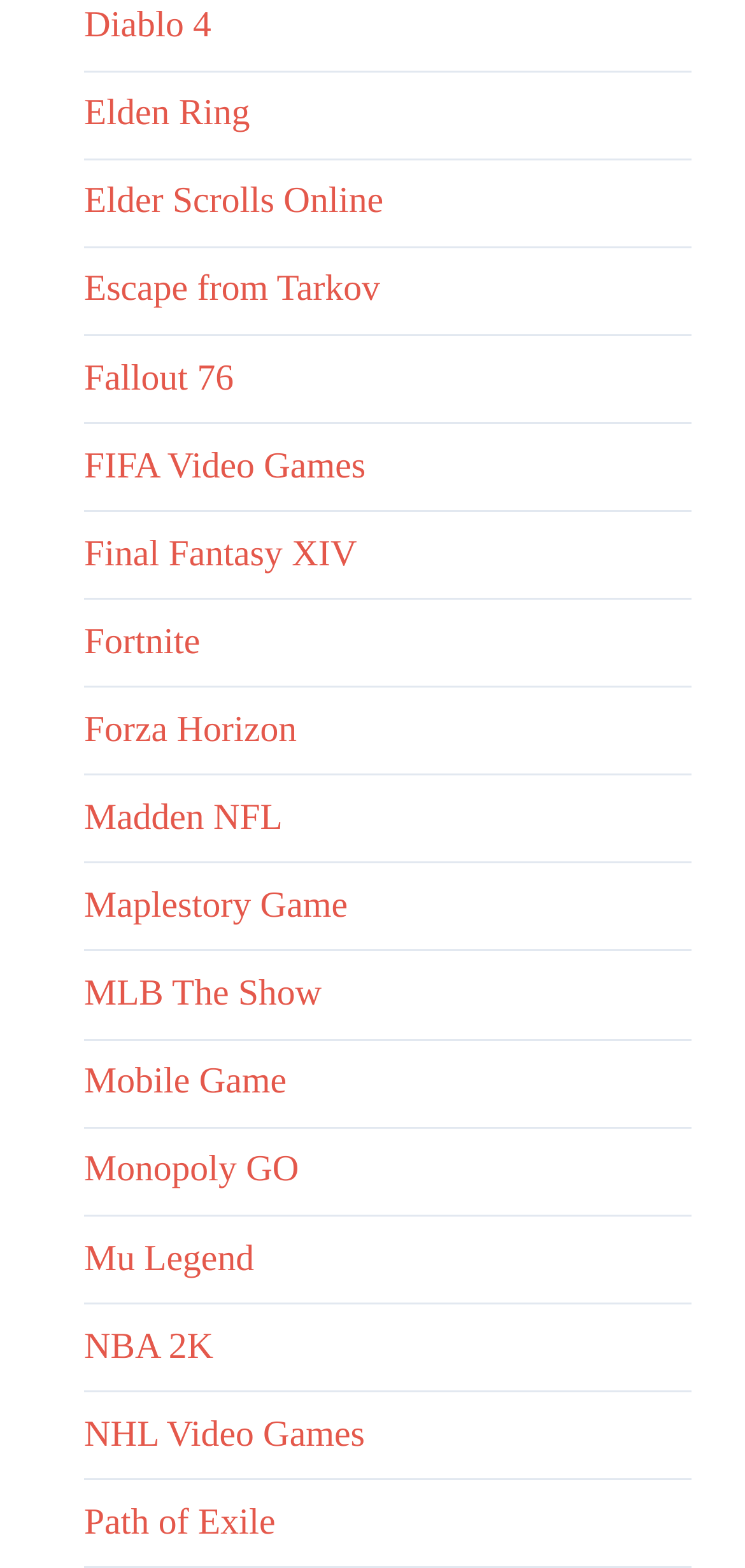Please give a short response to the question using one word or a phrase:
What is the last game listed?

Path of Exile